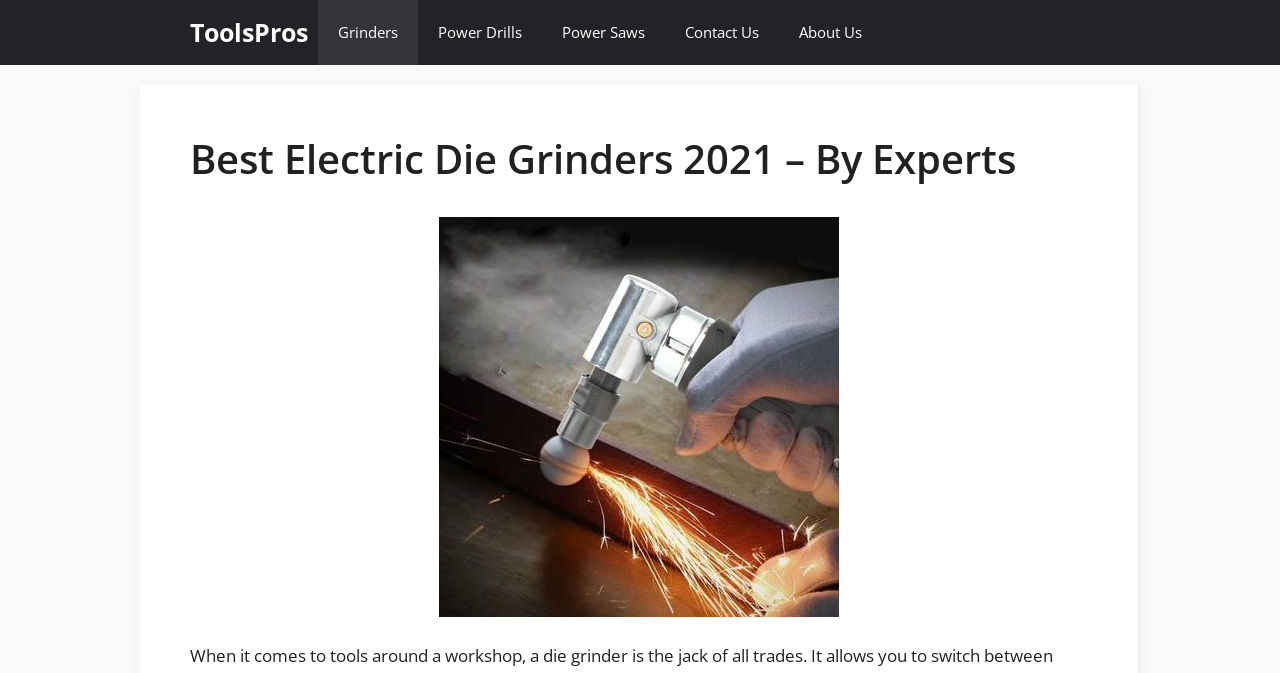Using the webpage screenshot, find the UI element described by About Us. Provide the bounding box coordinates in the format (top-left x, top-left y, bottom-right x, bottom-right y), ensuring all values are floating point numbers between 0 and 1.

[0.609, 0.0, 0.689, 0.097]